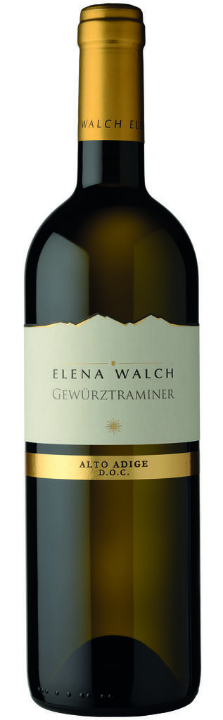Detail everything you observe in the image.

This image features a bottle of **Elena Walch Gewürztraminer**, a distinguished white wine from the **Alto Adige** region of Italy. The bottle showcases an elegant design with a prominent label that reads "ELENA WALCH" prominently displayed above the name of the wine, "GEWÜRZTRAMINER." The label also includes the designation "Alto Adige D.O.C." indicating its origin and classification. The bottle's sleek shape and the green glass emphasize its premium quality, while the gold accents lend an air of sophistication. This Gewürztraminer is known for its aromatic profile, often characterized by floral and spicy notes, suitable for pairing with diverse culinary delights.